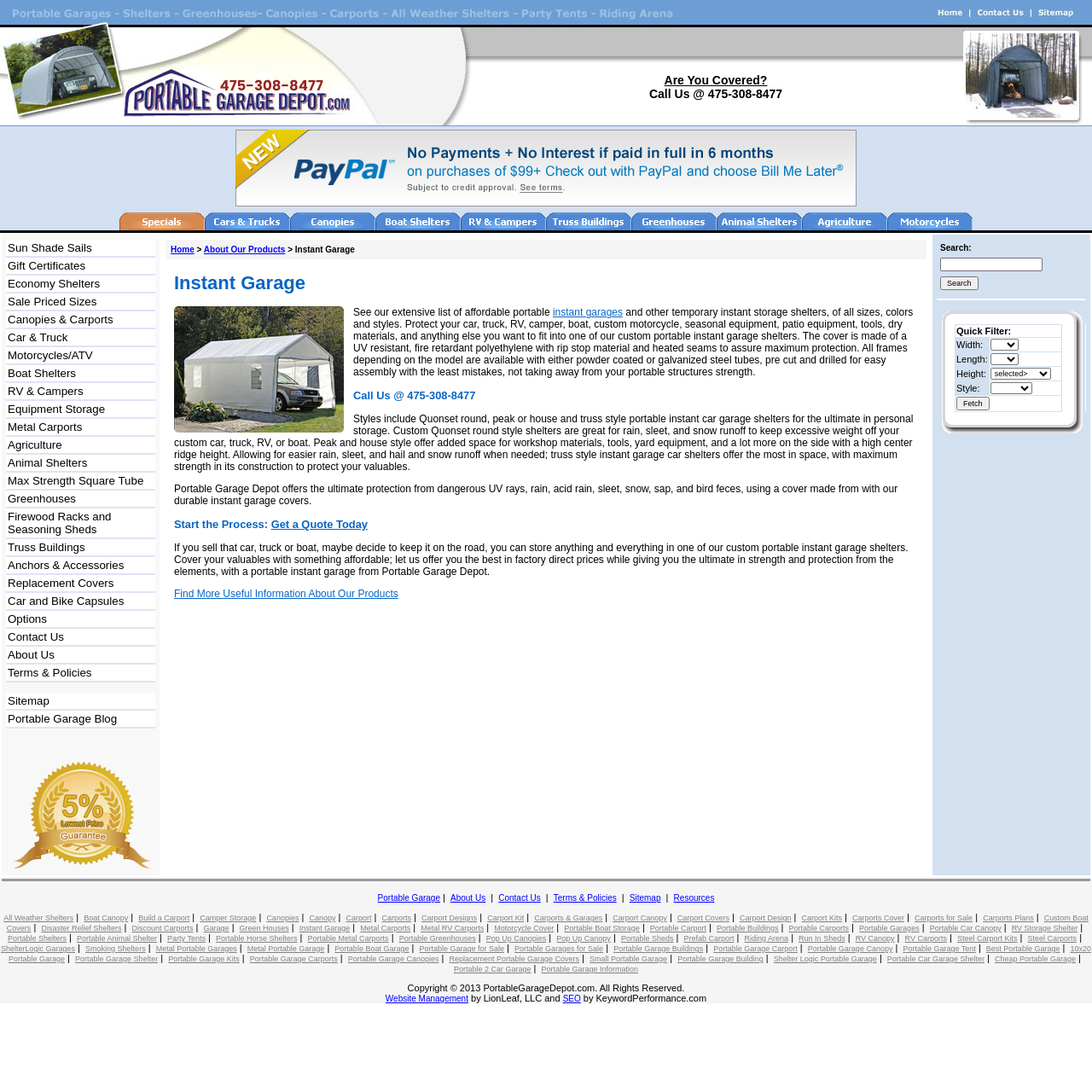Generate a thorough explanation of the webpage's elements.

The webpage is about portable instant garages and shelters for various vehicles and purposes. At the top, there is a header section with a phone number and a call-to-action to inquire about specials. Below this, there are three images aligned horizontally, taking up the full width of the page.

Underneath the images, there is a section with a list of links to different categories, including specials, cars and trucks, canopies, boat shelters, RV and campers, truss buildings, greenhouses, animal shelters, agriculture, and motorcycles. Each link has an accompanying image.

Further down the page, there is a table with a single column, containing more links to specific products or categories, including sun shade sails and gift certificates. Each link is accompanied by a small image.

Throughout the page, there are several images scattered, some of which appear to be decorative or separators, while others are related to the products or categories being promoted. The overall layout is organized, with clear headings and concise text, making it easy to navigate and find specific information.